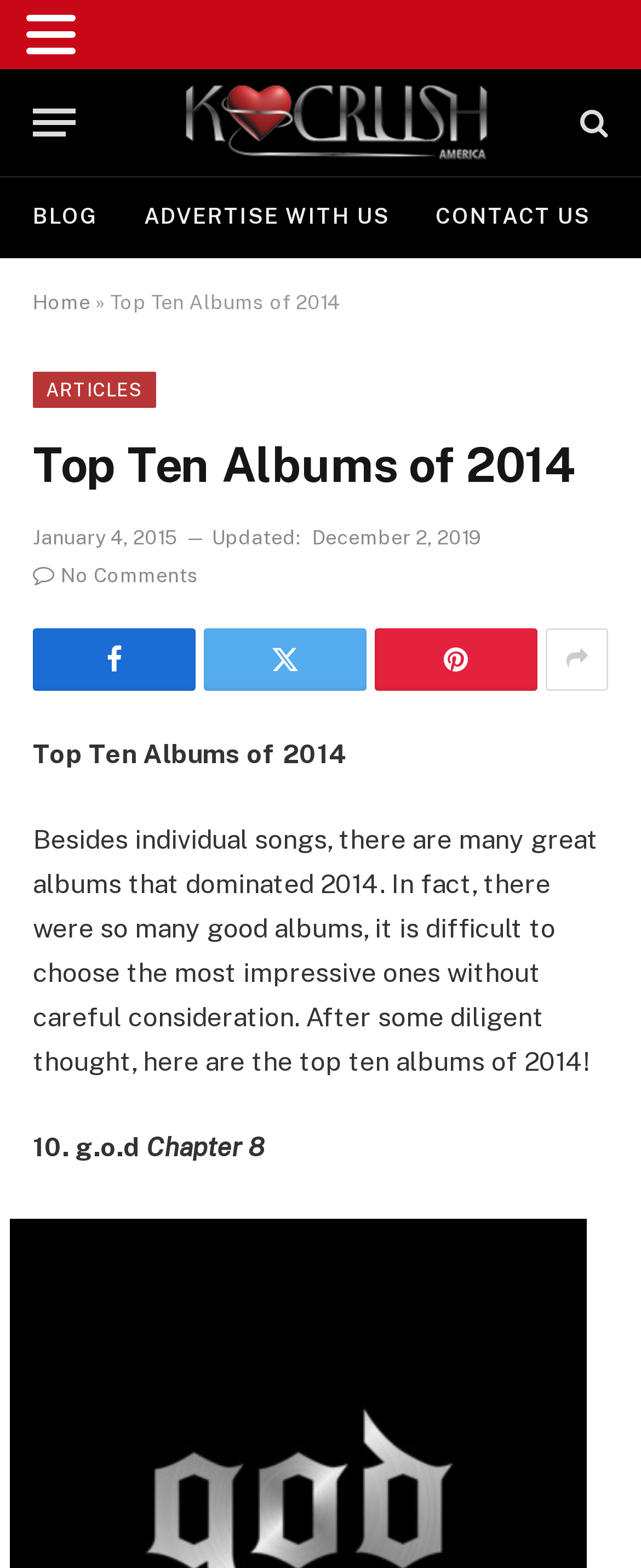Please find the bounding box coordinates of the element's region to be clicked to carry out this instruction: "Read about Economy".

None